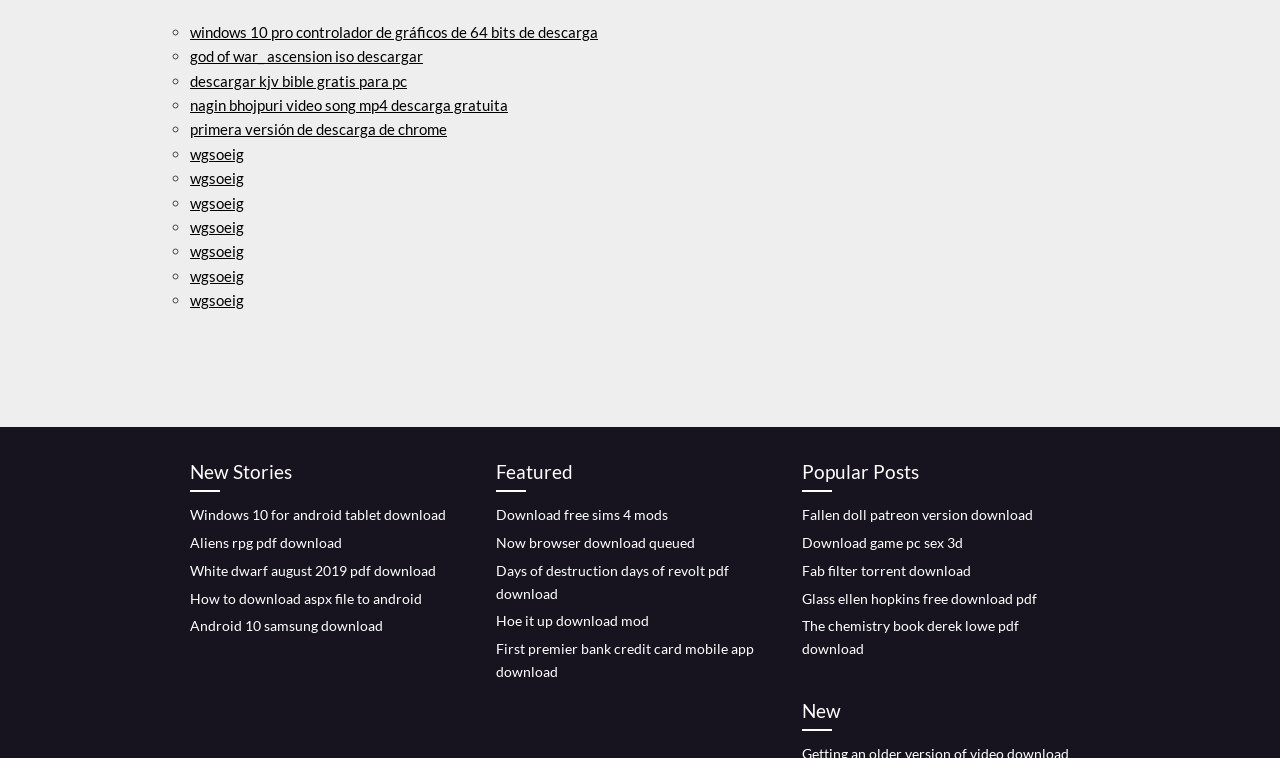Pinpoint the bounding box coordinates of the clickable element needed to complete the instruction: "Download Windows 10 Pro 64-bit graphics controller". The coordinates should be provided as four float numbers between 0 and 1: [left, top, right, bottom].

[0.148, 0.03, 0.467, 0.054]